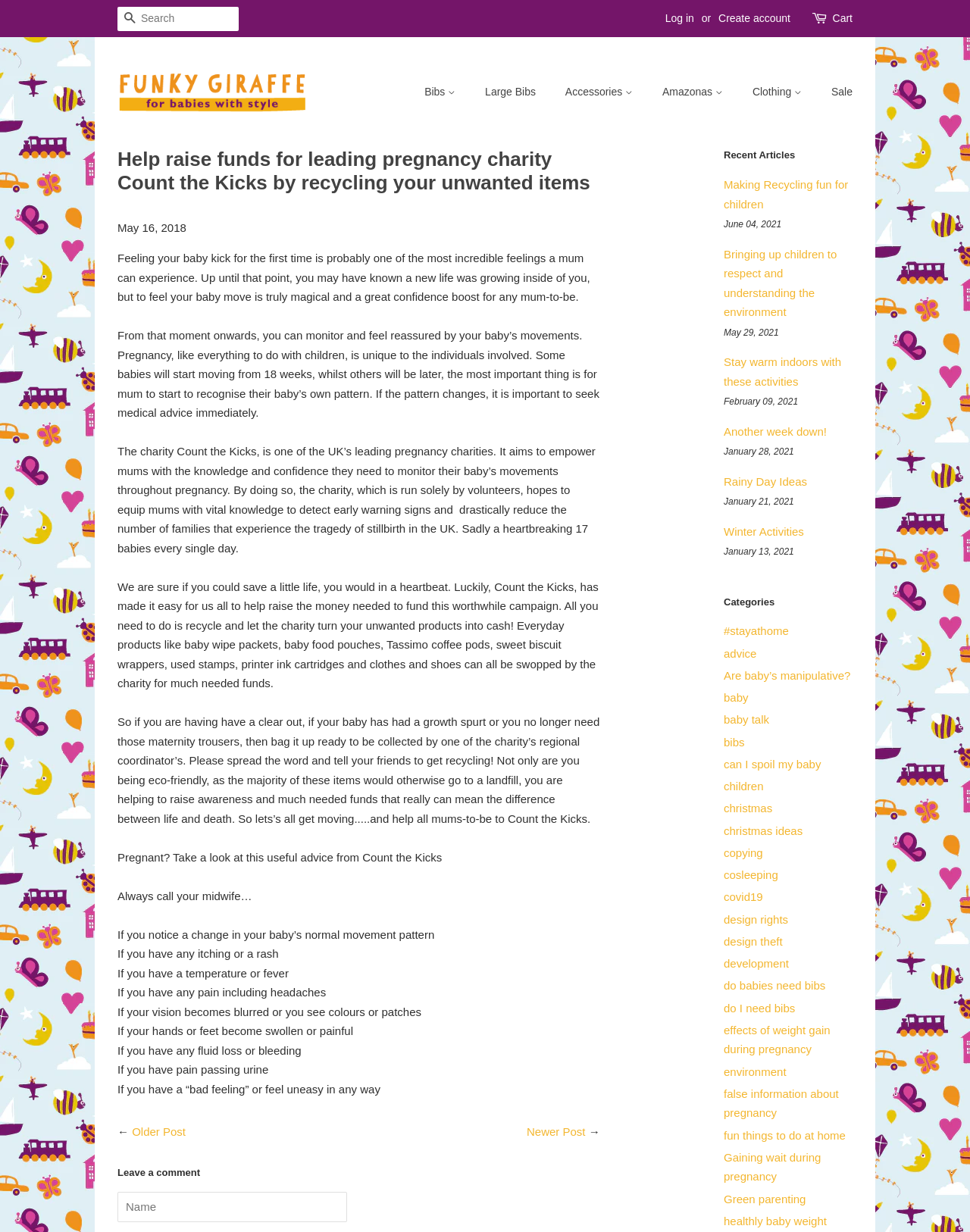Locate the bounding box coordinates of the clickable area to execute the instruction: "Search for products". Provide the coordinates as four float numbers between 0 and 1, represented as [left, top, right, bottom].

[0.121, 0.005, 0.246, 0.025]